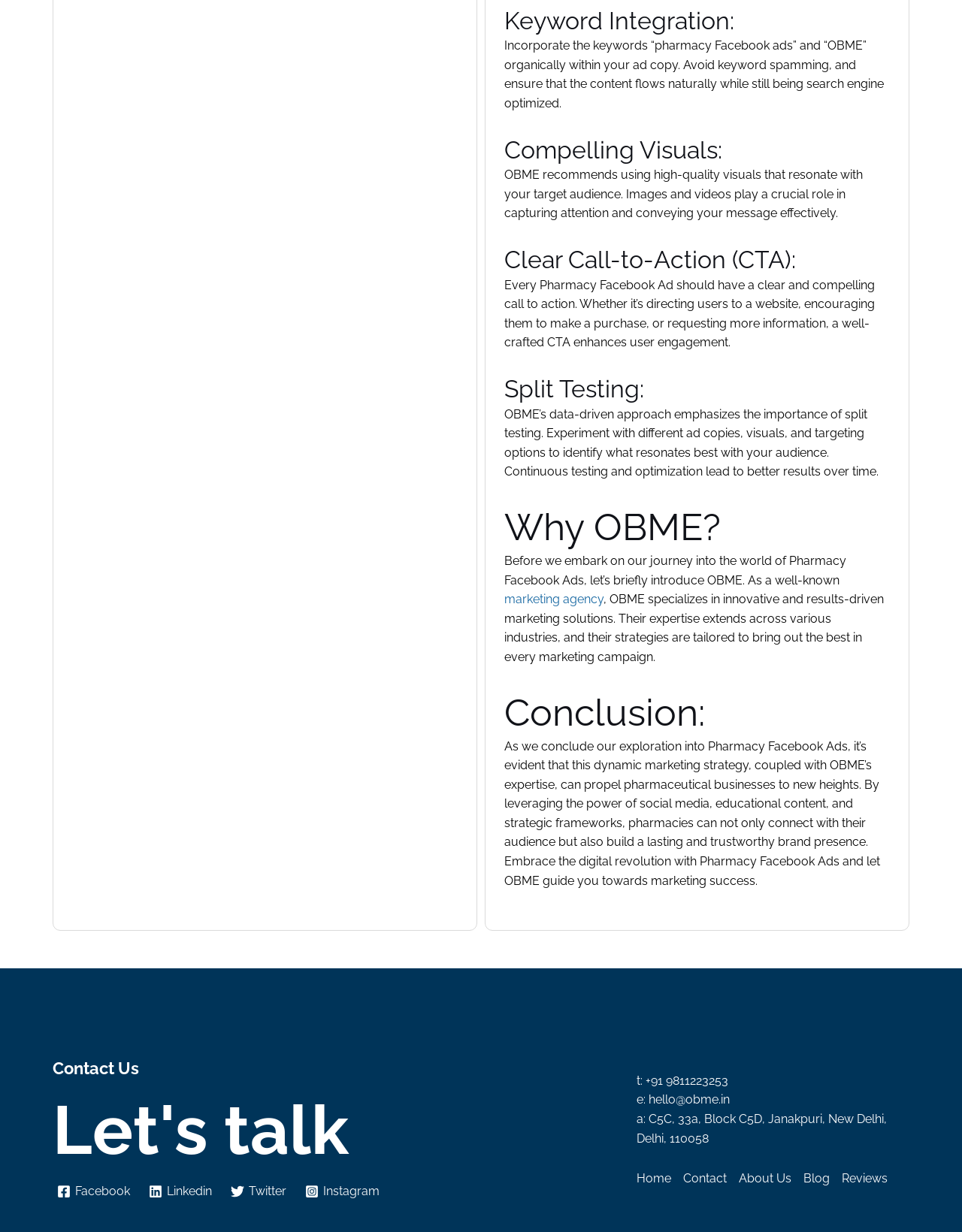Indicate the bounding box coordinates of the clickable region to achieve the following instruction: "Click on the 'Home' link."

[0.661, 0.949, 0.704, 0.964]